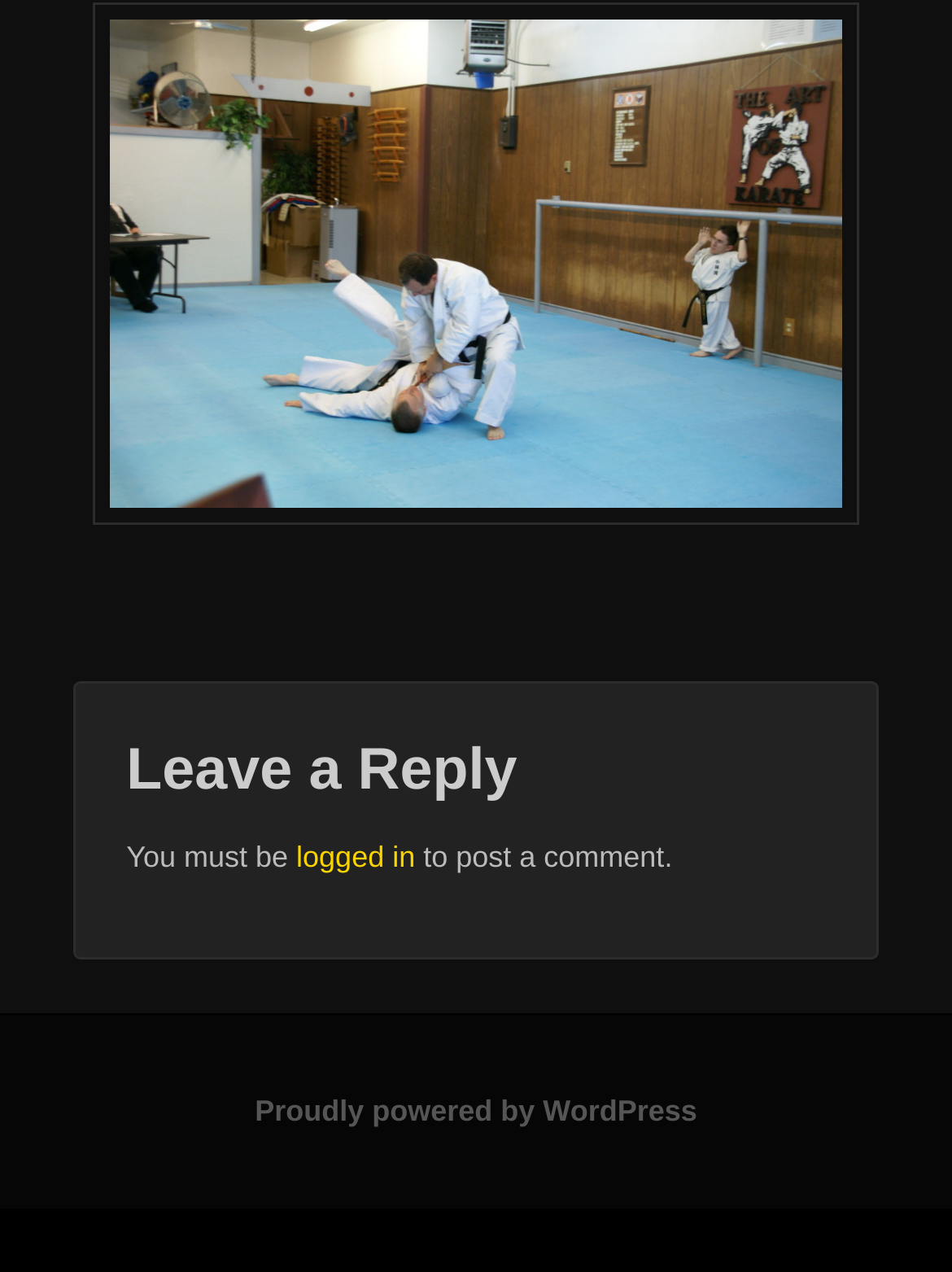Answer the following query with a single word or phrase:
What is the image above the 'Leave a Reply' heading?

SONY DSC